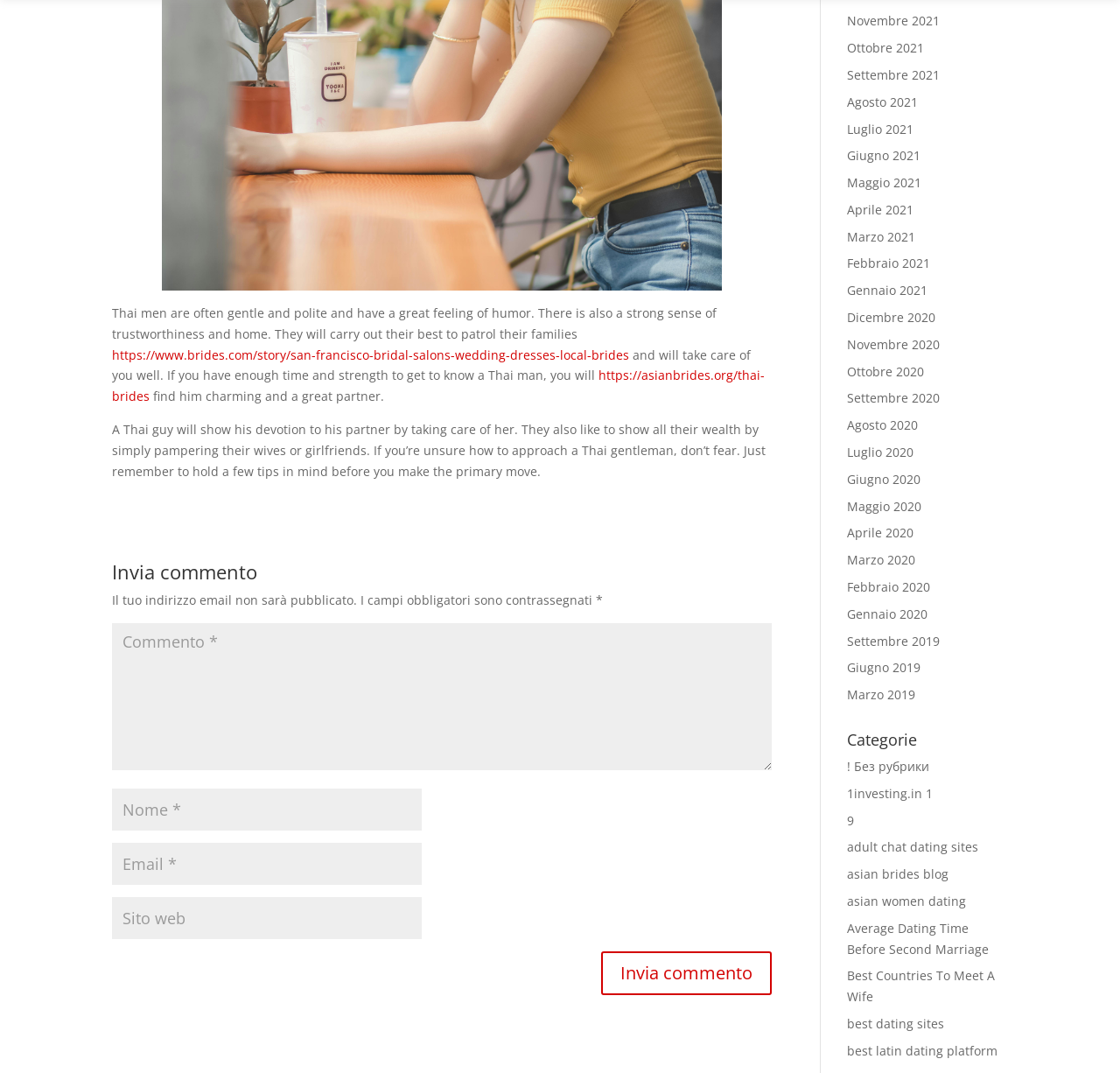Could you find the bounding box coordinates of the clickable area to complete this instruction: "Visit the September 2021 archive"?

[0.756, 0.062, 0.839, 0.077]